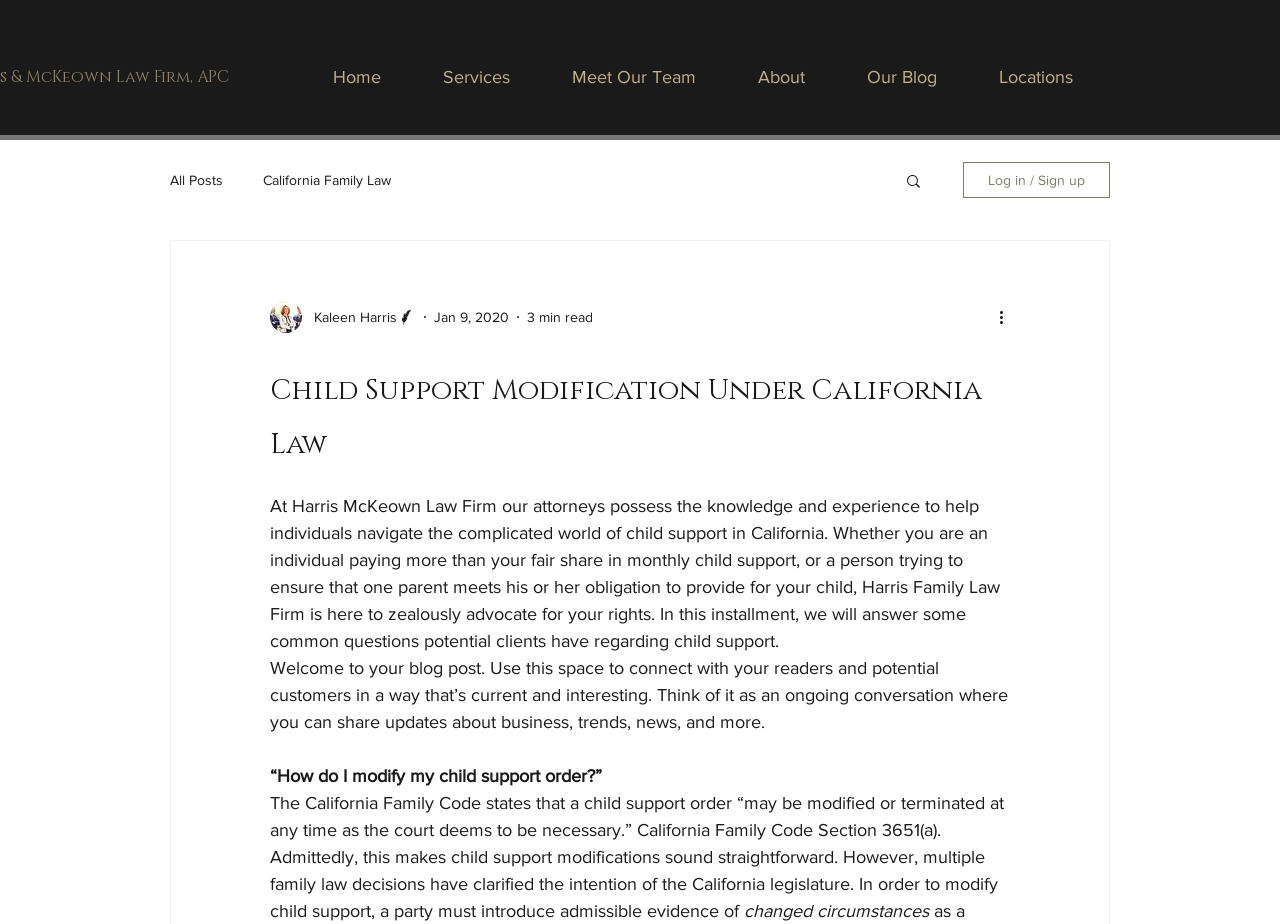Identify and extract the main heading from the webpage.

Child Support Modification Under California Law